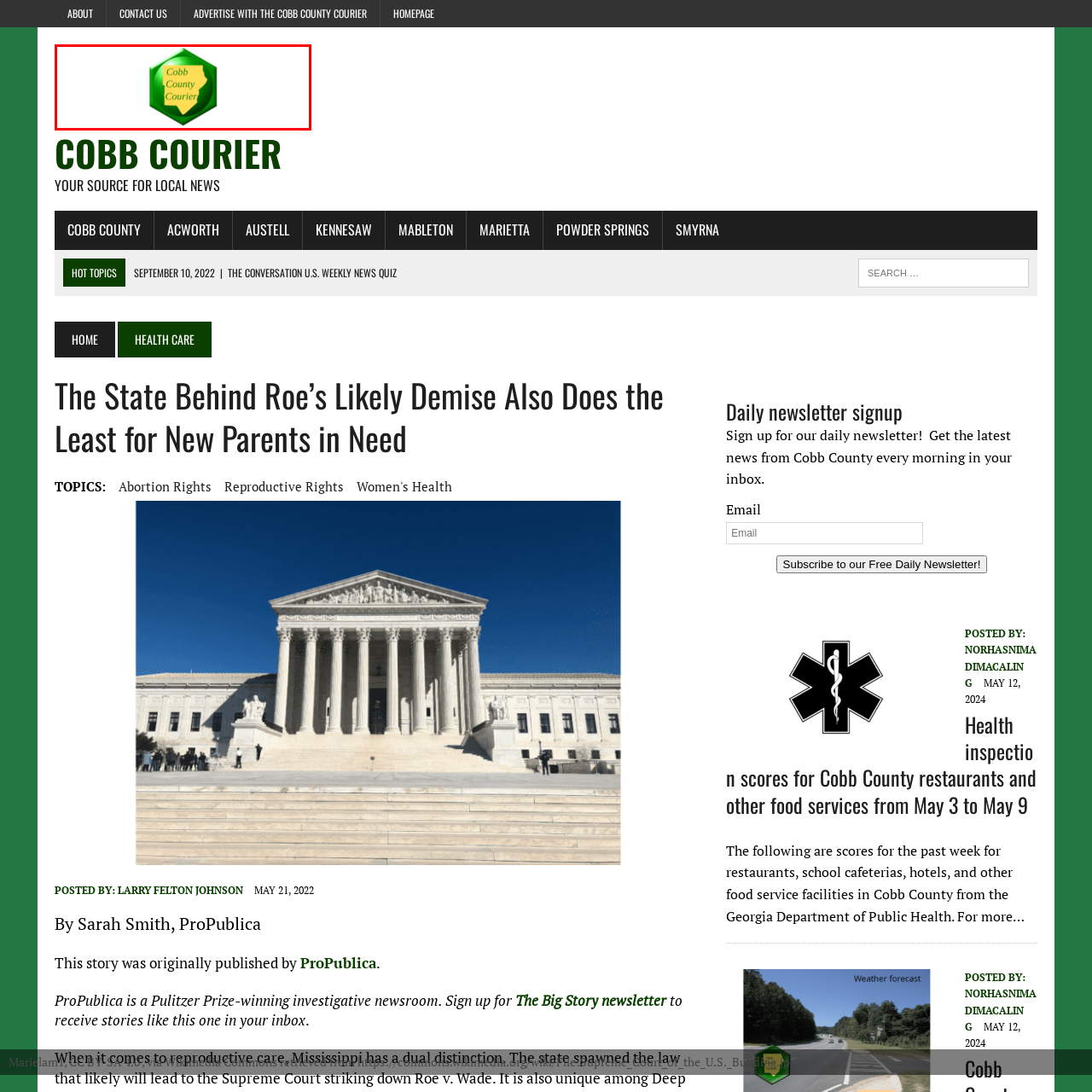Please review the portion of the image contained within the red boundary and provide a detailed answer to the subsequent question, referencing the image: What is the purpose of the logo?

The logo serves as a visual representation of the news source dedicated to providing residents of Cobb County with the latest updates and stories, giving a sense of local identity and reflecting the publication's branding.